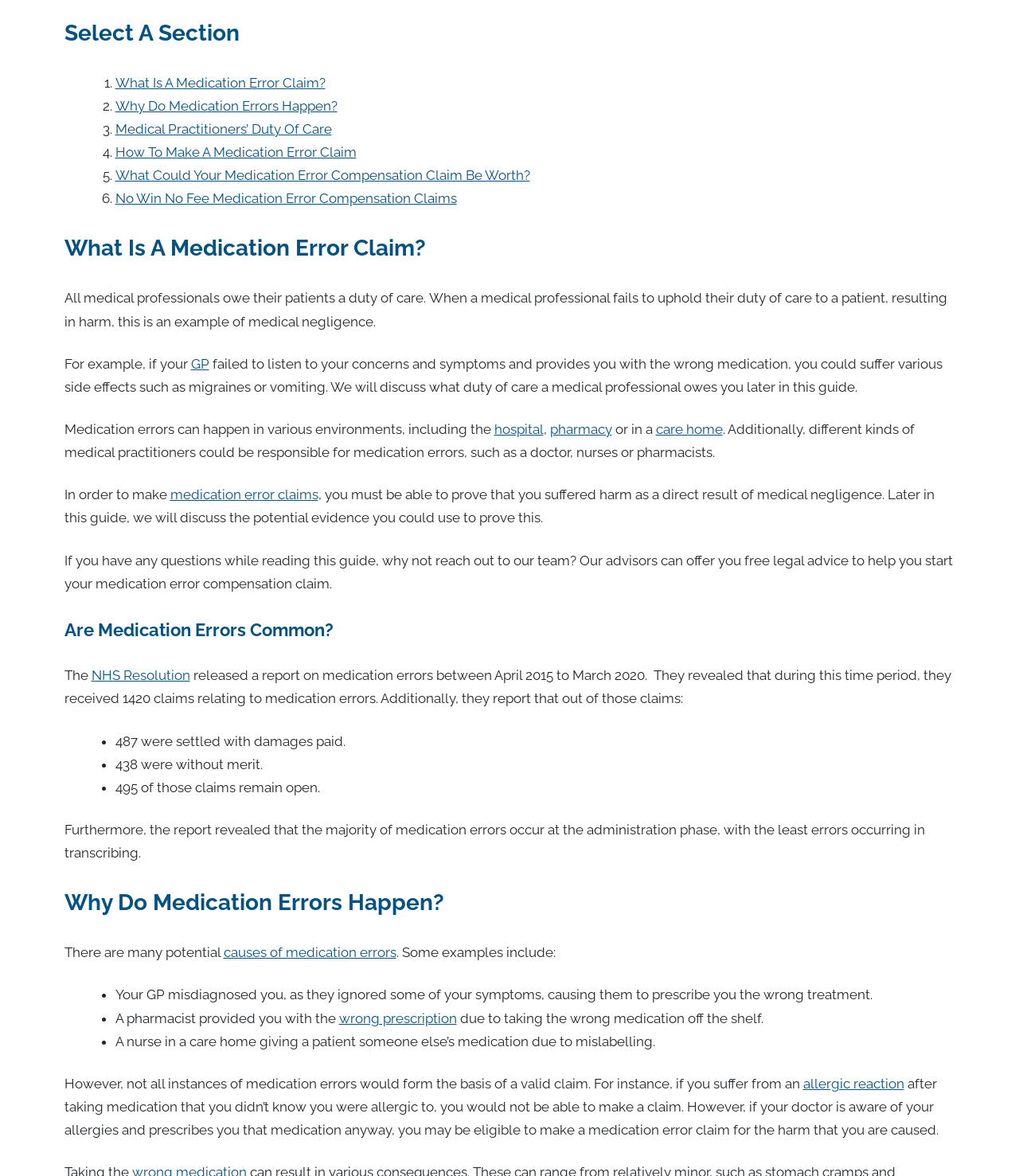Given the element description, predict the bounding box coordinates in the format (top-left x, top-left y, bottom-right x, bottom-right y). Make sure all values are between 0 and 1. Here is the element description: Medical Practitioners’ Duty Of Care

[0.113, 0.103, 0.325, 0.116]